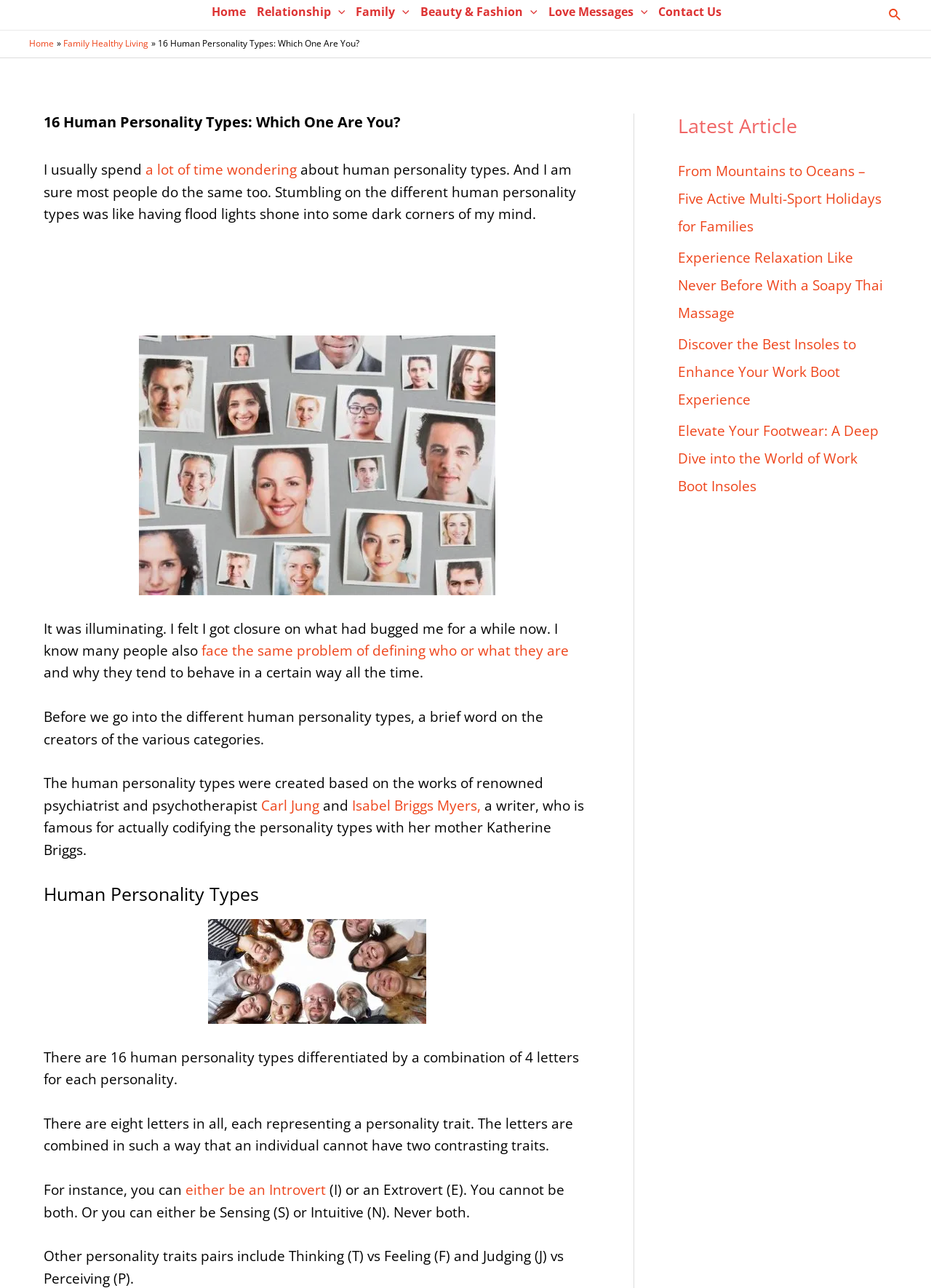Determine the bounding box coordinates of the clickable region to follow the instruction: "Learn more about human personality types".

[0.047, 0.261, 0.634, 0.462]